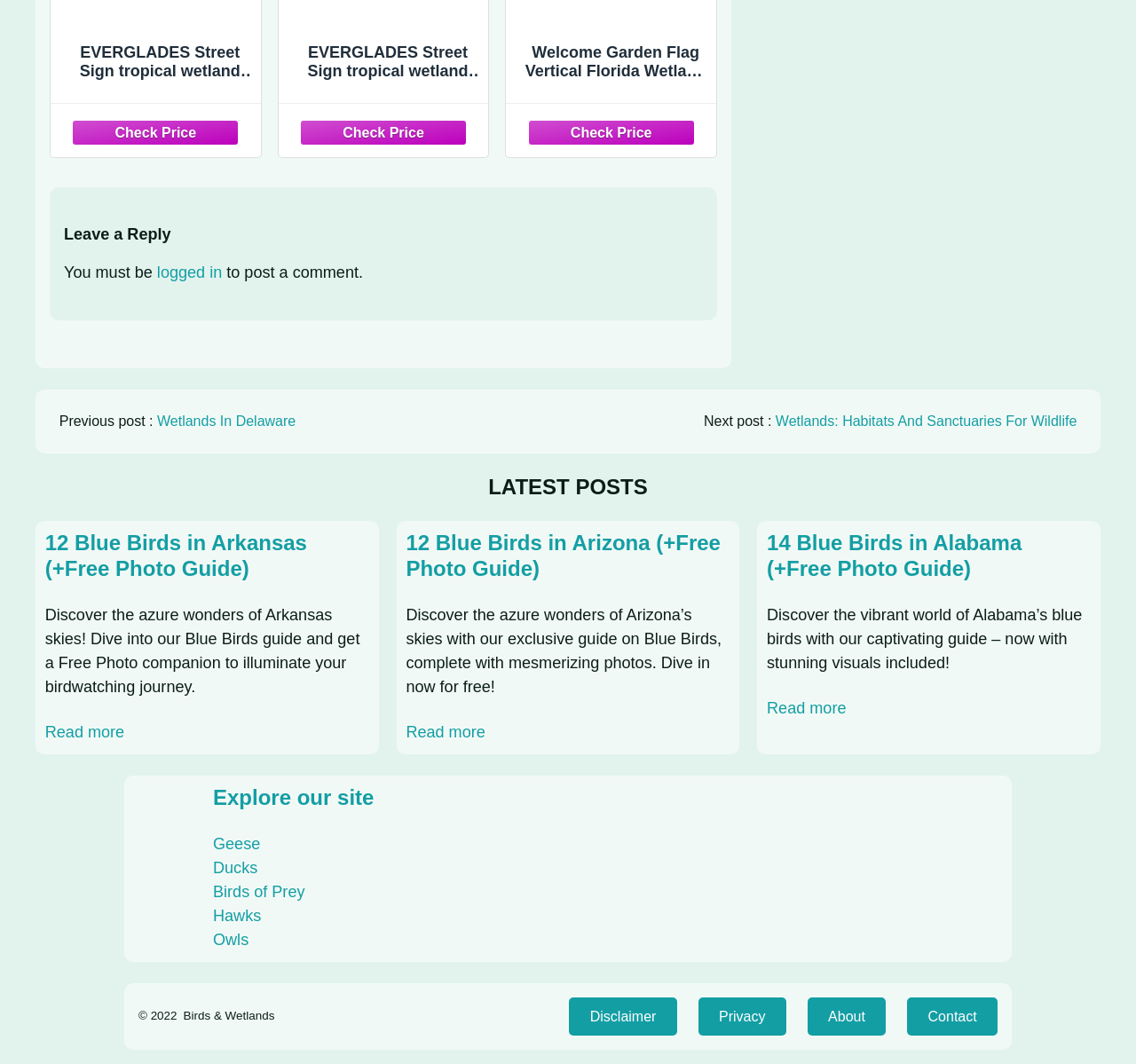Locate the bounding box coordinates of the element that should be clicked to execute the following instruction: "Explore our site".

[0.188, 0.738, 0.812, 0.762]